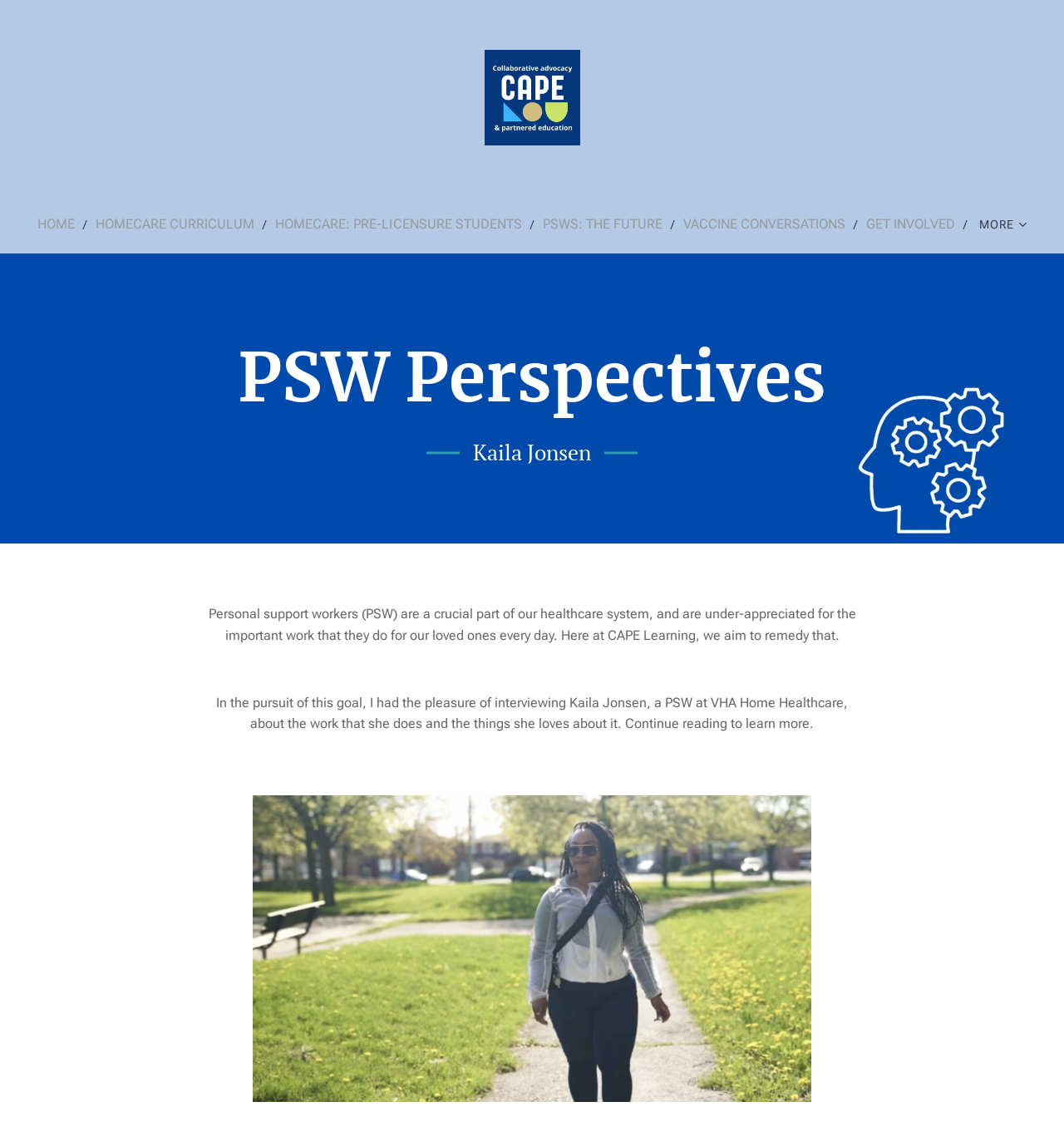Please specify the bounding box coordinates of the region to click in order to perform the following instruction: "Read PSW Perspectives heading".

[0.208, 0.283, 0.792, 0.377]